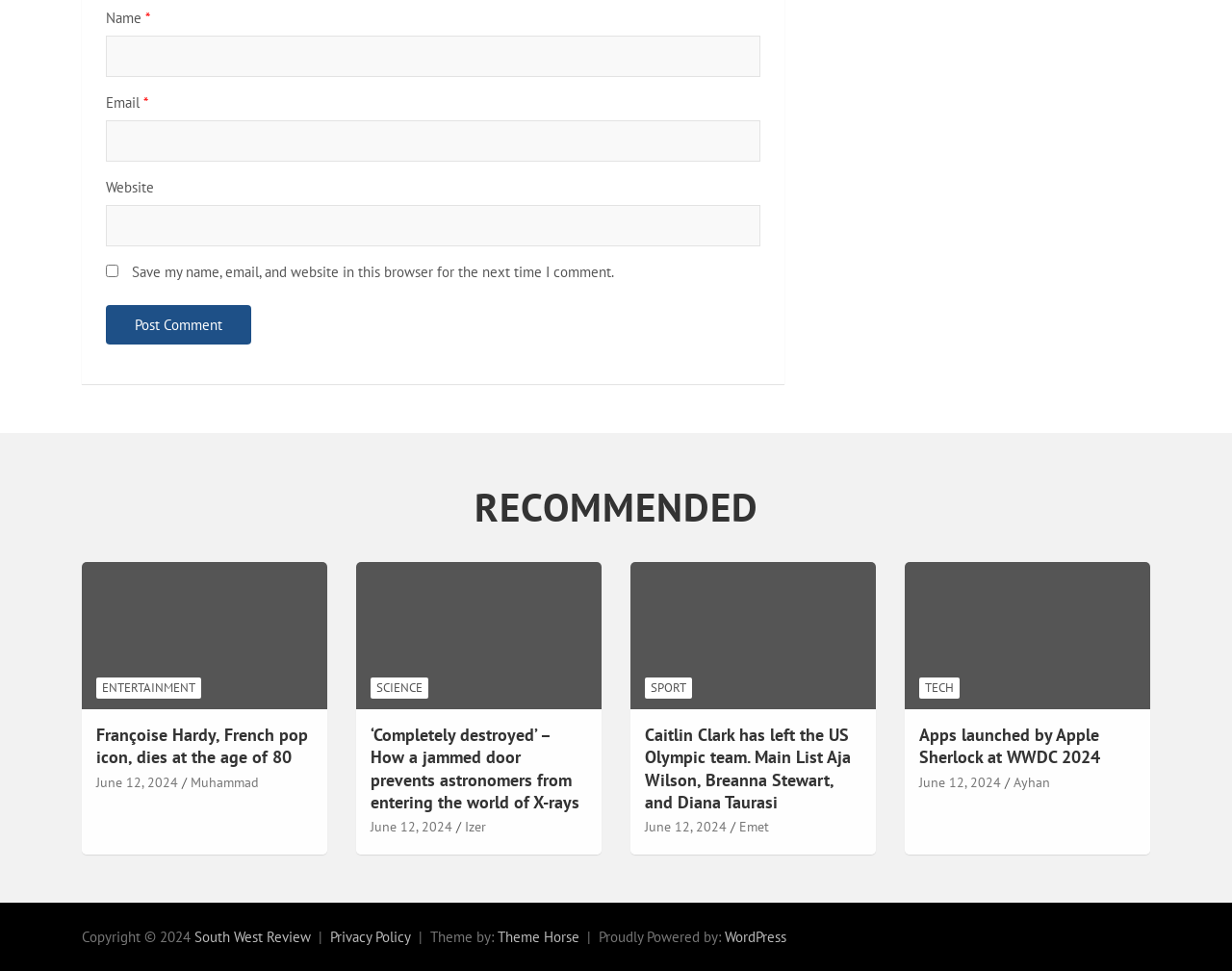Find the bounding box coordinates of the clickable area that will achieve the following instruction: "Enter your name".

[0.086, 0.037, 0.617, 0.079]